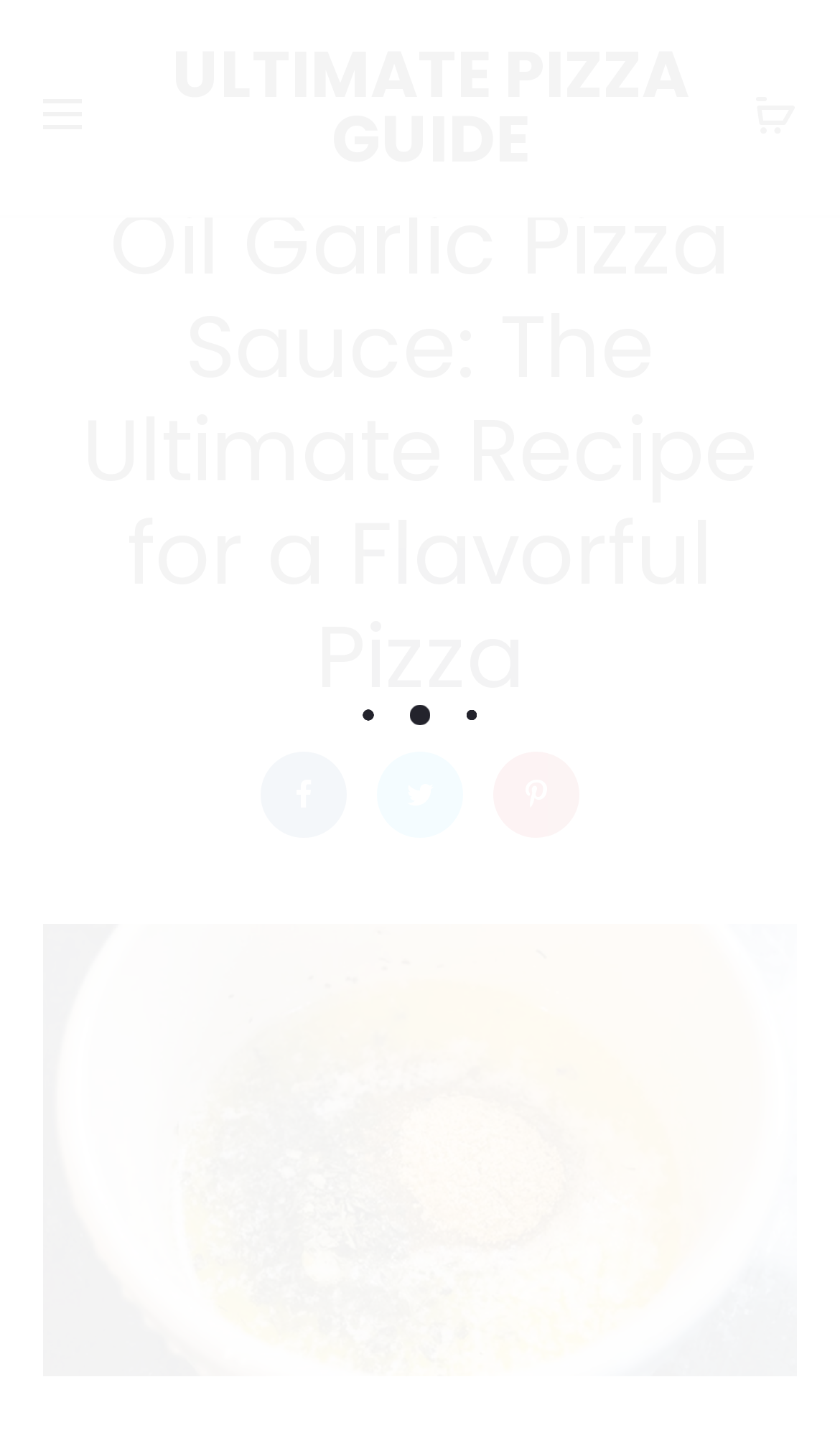Please determine the primary heading and provide its text.

Oil Garlic Pizza Sauce: The Ultimate Recipe for a Flavorful Pizza